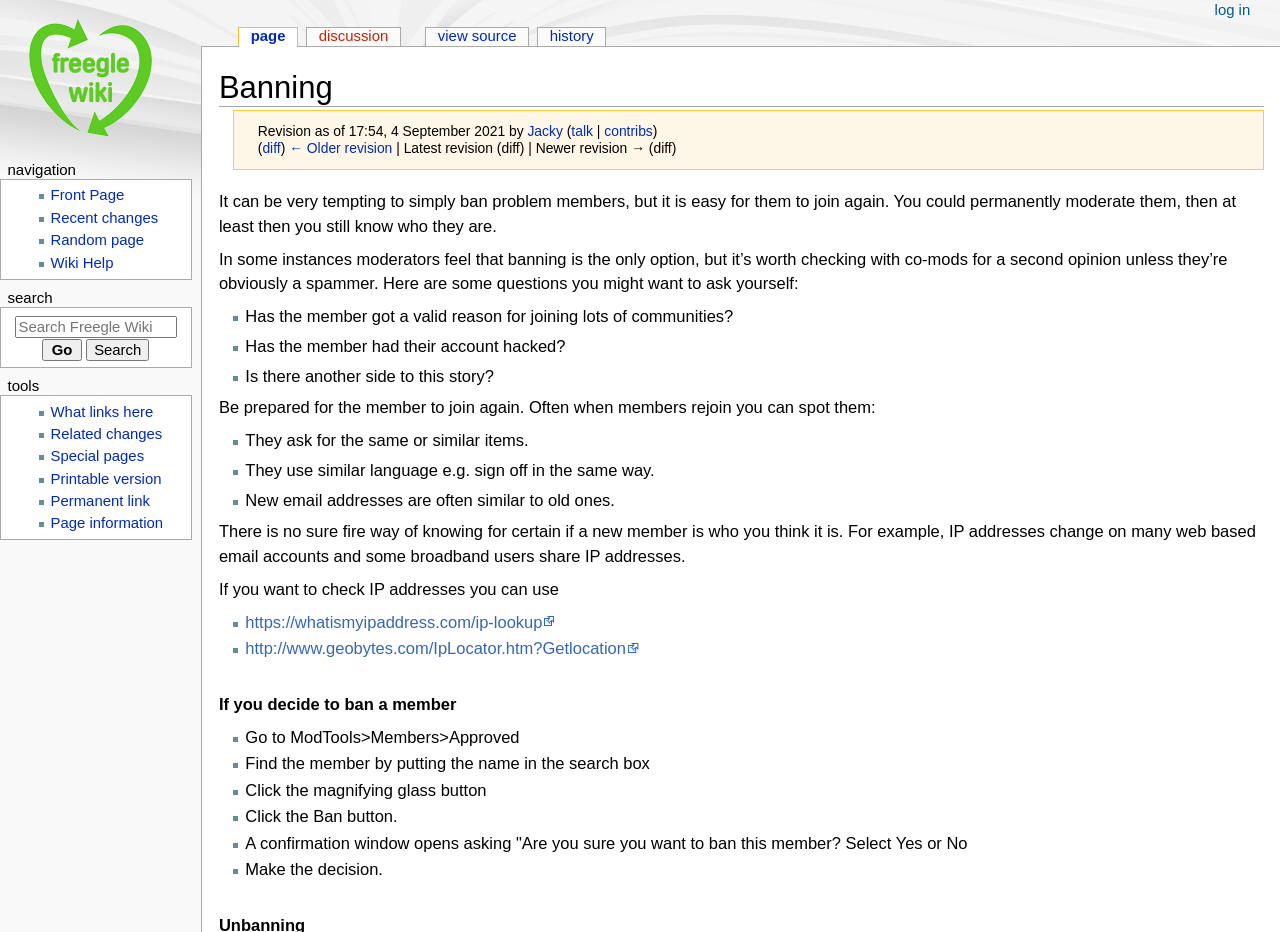How can you check IP addresses?
Please give a detailed and elaborate answer to the question based on the image.

The webpage provides two online tools, https://whatismyipaddress.com/ip-lookup and http://www.geobytes.com/IpLocator.htm?Getlocation, that can be used to check IP addresses. This can be helpful in identifying whether a new member is the same as a previously banned member.